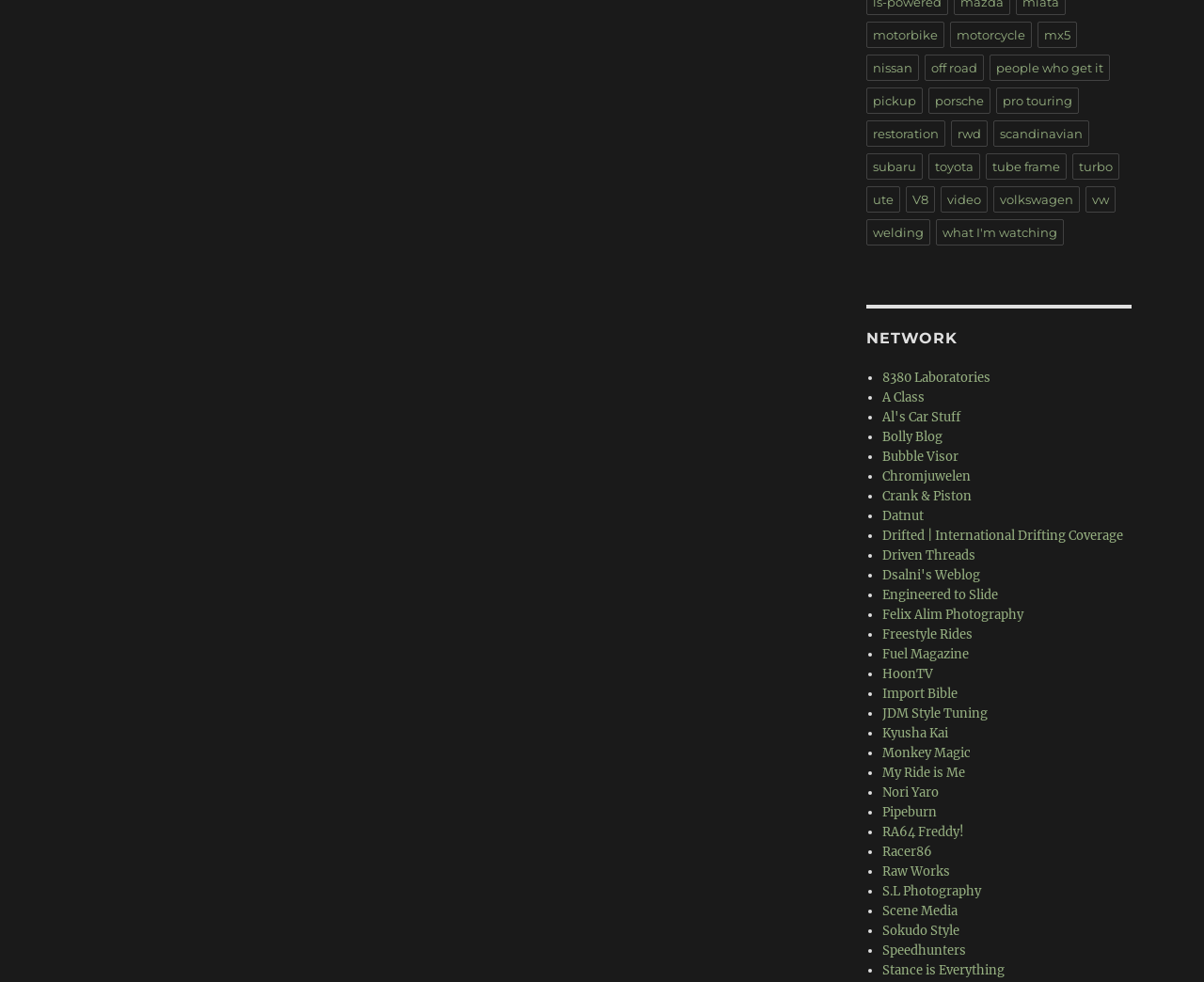Use a single word or phrase to answer the following:
What is the last link on the webpage?

S.L Photography